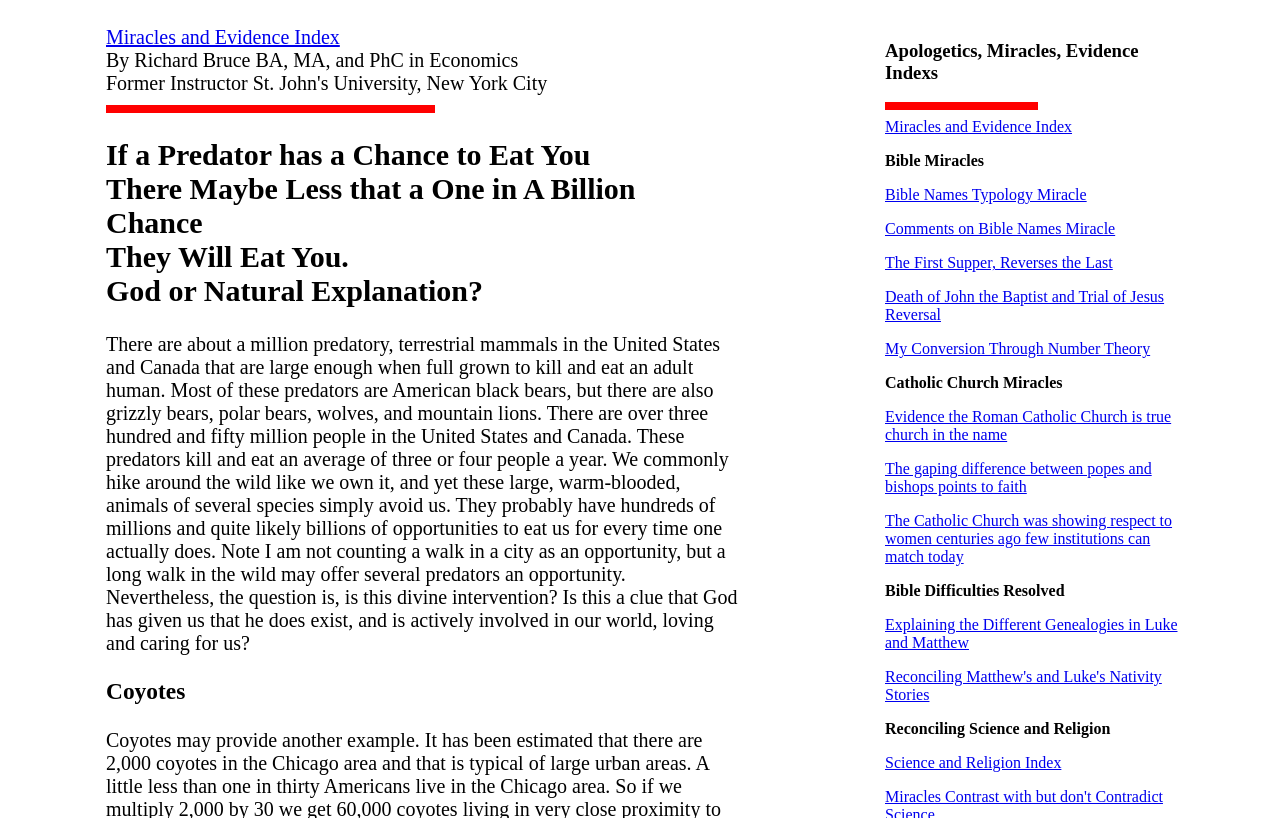Find and indicate the bounding box coordinates of the region you should select to follow the given instruction: "Read the 'Common Landscape Design Styles & How To Achieve Them' article".

None